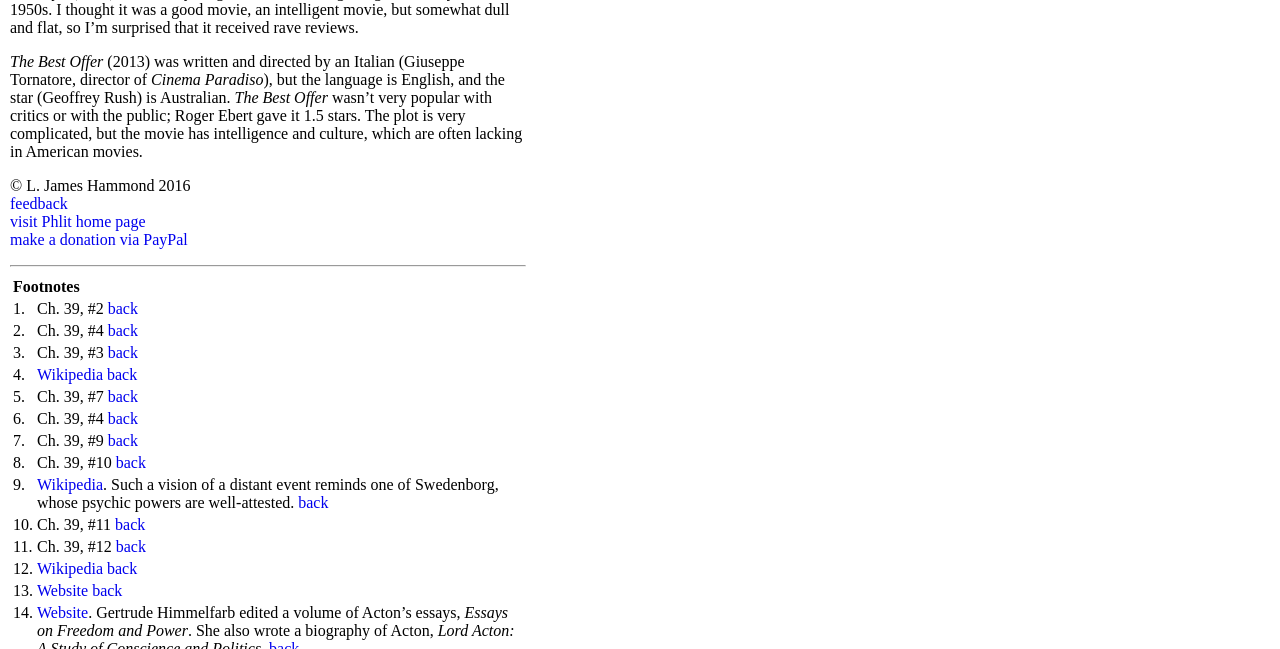Can you pinpoint the bounding box coordinates for the clickable element required for this instruction: "make a donation via PayPal"? The coordinates should be four float numbers between 0 and 1, i.e., [left, top, right, bottom].

[0.008, 0.356, 0.147, 0.382]